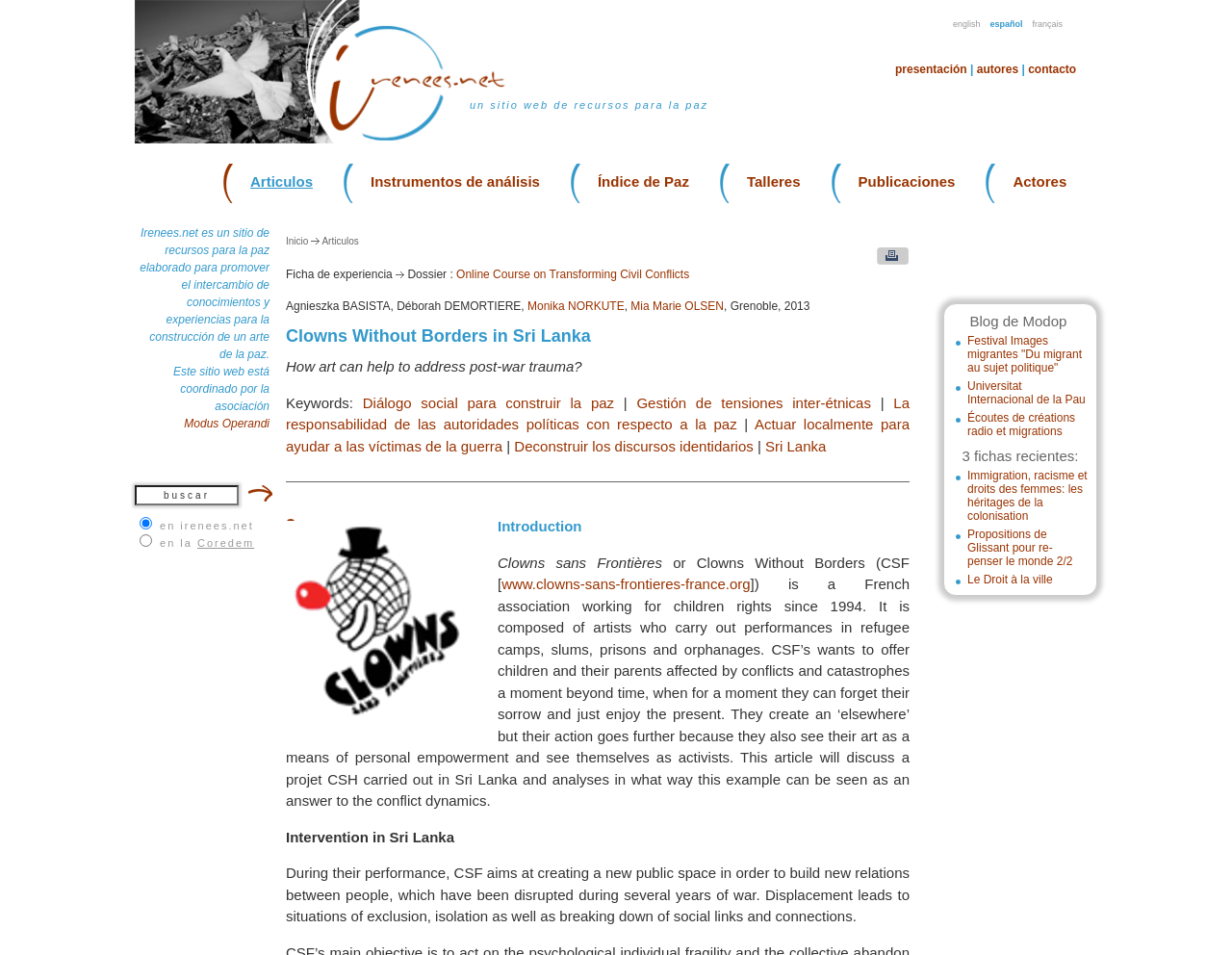Pinpoint the bounding box coordinates of the element that must be clicked to accomplish the following instruction: "go to Articulos". The coordinates should be in the format of four float numbers between 0 and 1, i.e., [left, top, right, bottom].

[0.18, 0.178, 0.277, 0.202]